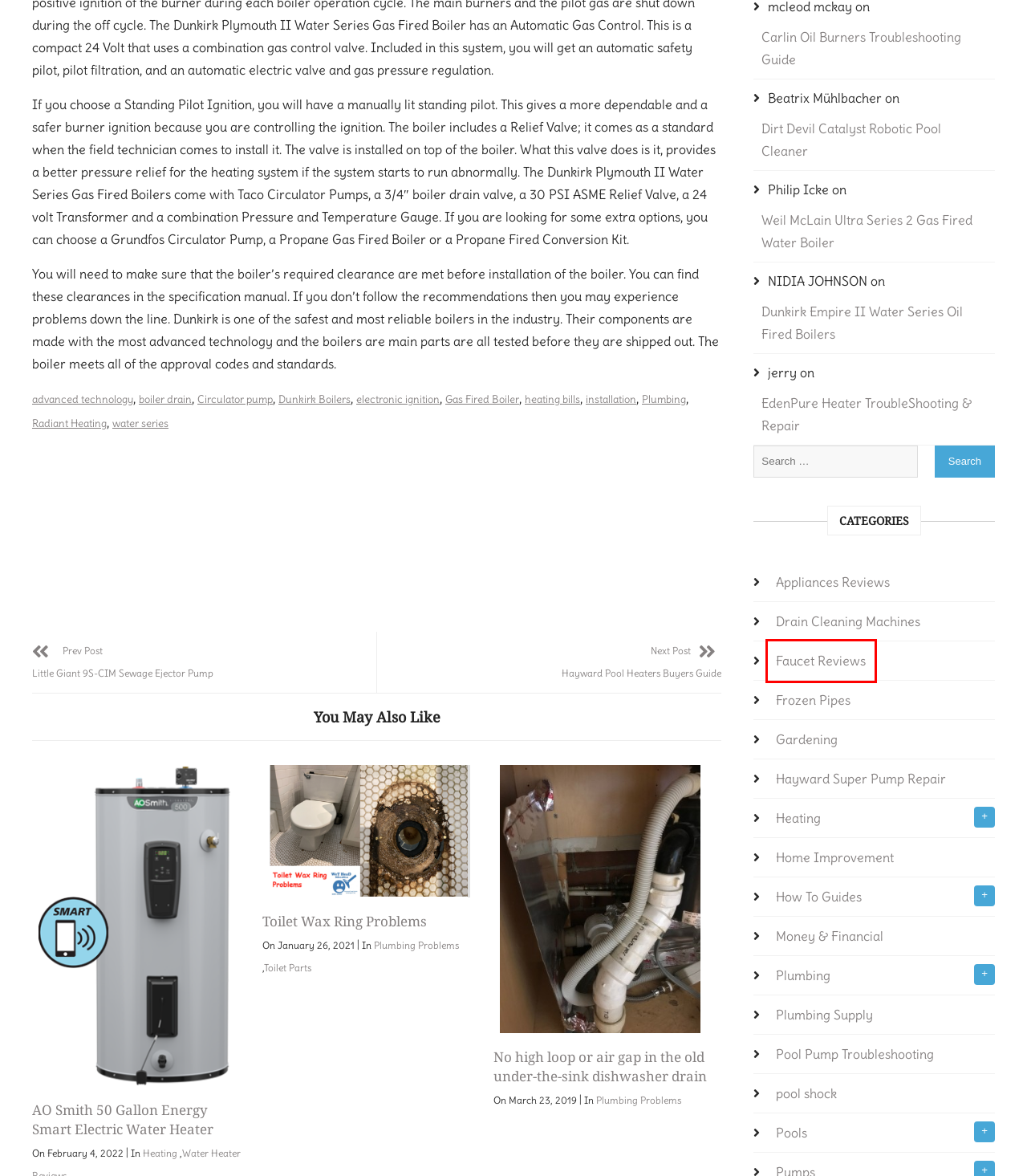Look at the screenshot of a webpage where a red rectangle bounding box is present. Choose the webpage description that best describes the new webpage after clicking the element inside the red bounding box. Here are the candidates:
A. water series |
B. advanced technology |
C. pool shock |
D. Money & Financial |
E. Weil McLain Ultra Series 2 Gas Fired Water Boiler Review |
F. electronic ignition |
G. Appliances Reviews |
H. Faucet Reviews |

H